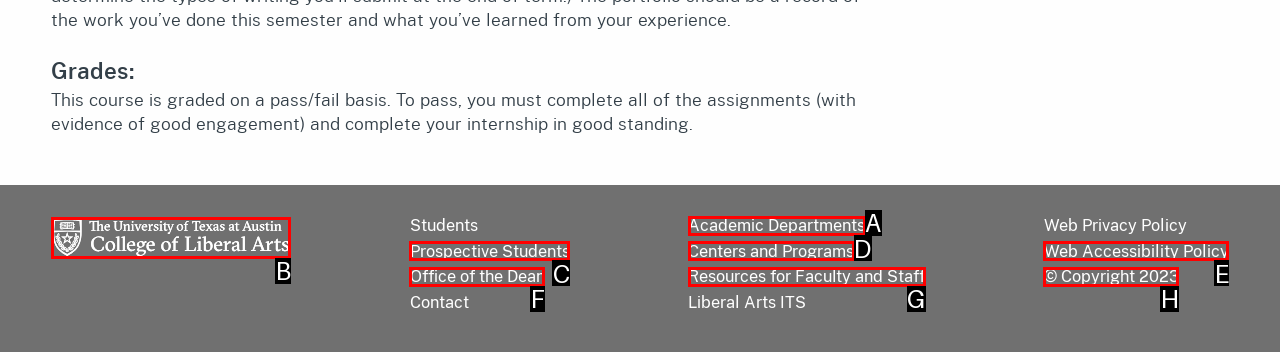Identify the correct UI element to click for this instruction: View COLA logo
Respond with the appropriate option's letter from the provided choices directly.

B